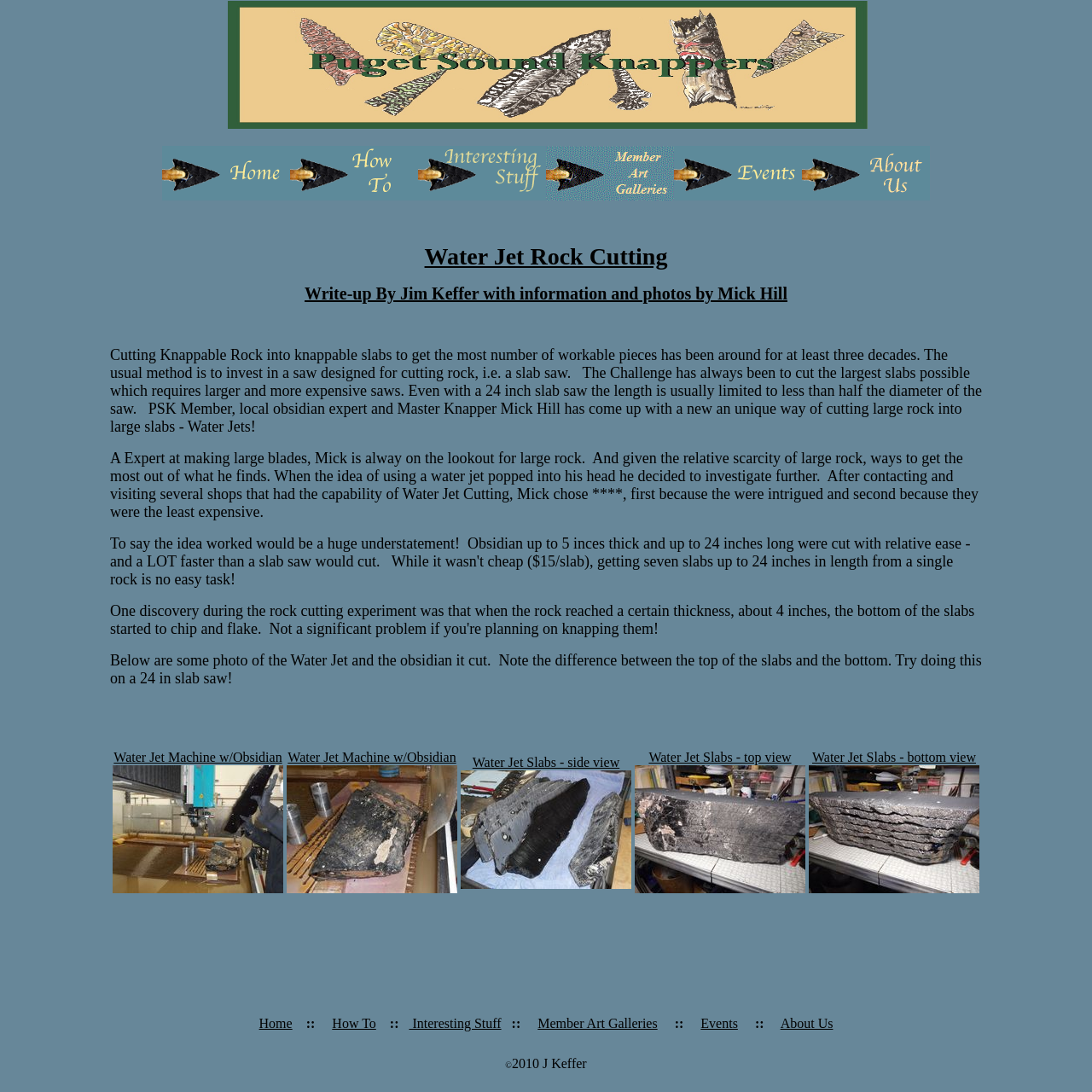Locate the bounding box coordinates of the element I should click to achieve the following instruction: "View the Water Jet Machine w/Obsidian image".

[0.103, 0.687, 0.259, 0.82]